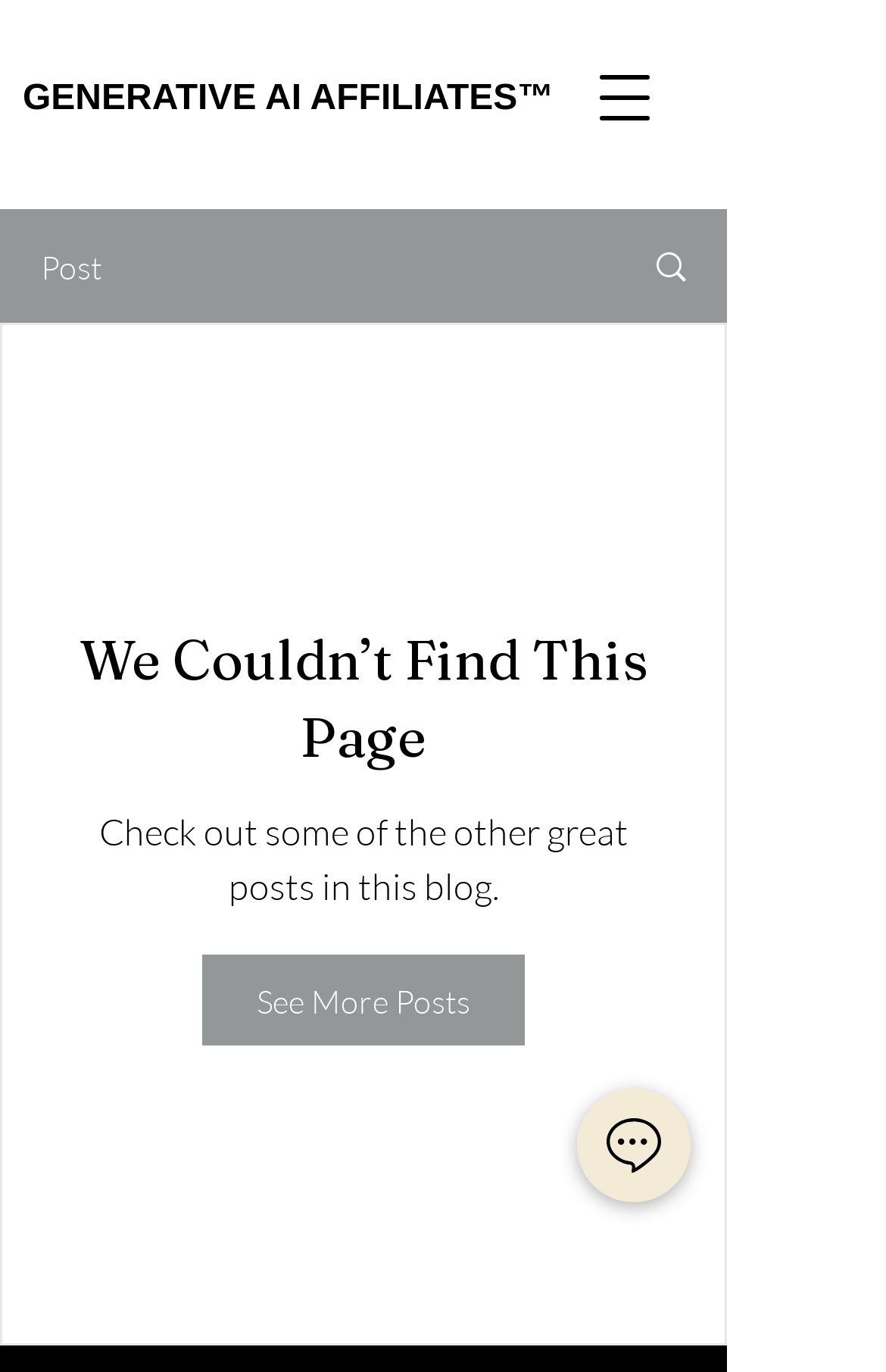From the webpage screenshot, predict the bounding box of the UI element that matches this description: "See More Posts".

[0.228, 0.696, 0.592, 0.762]